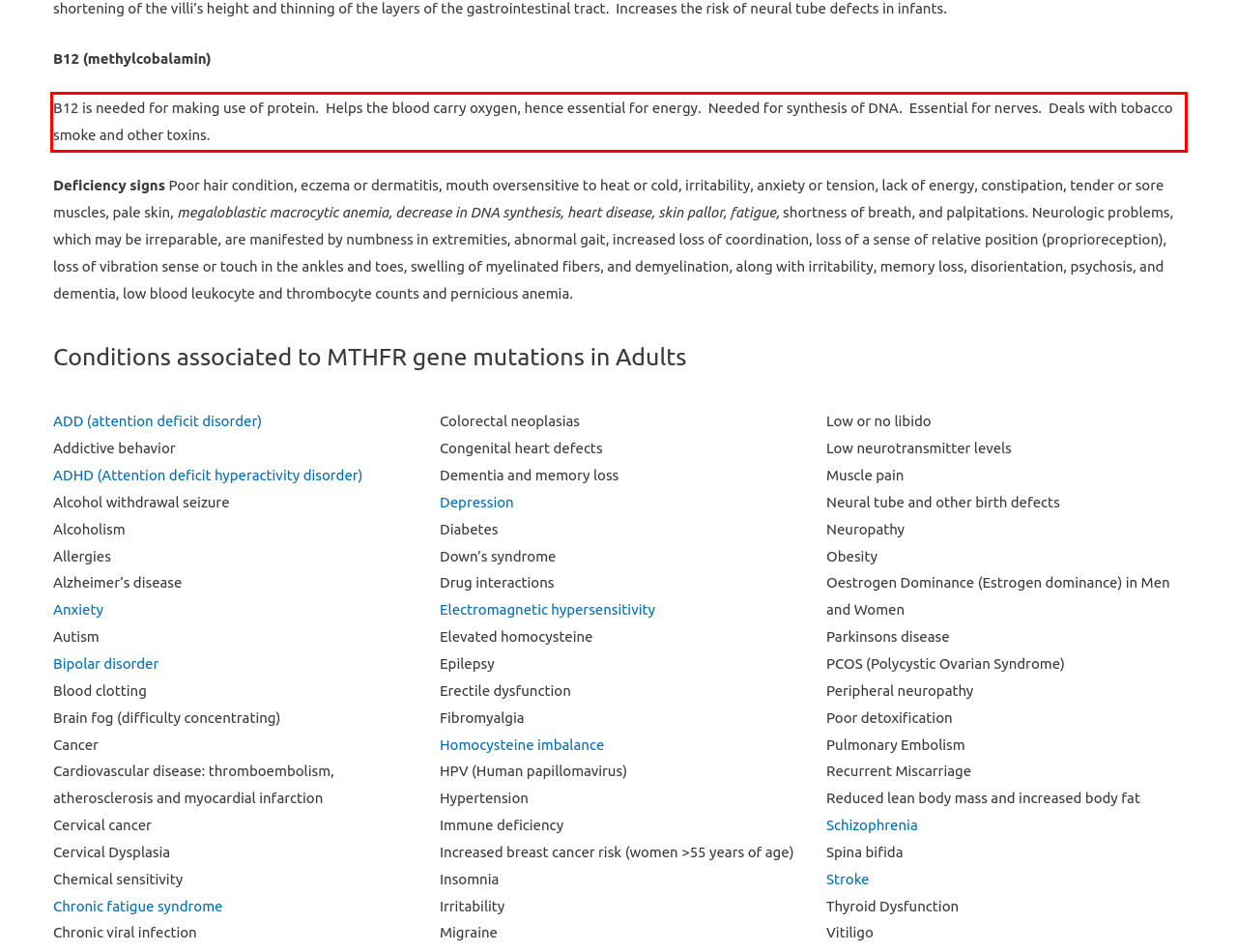Inspect the webpage screenshot that has a red bounding box and use OCR technology to read and display the text inside the red bounding box.

B12 is needed for making use of protein. Helps the blood carry oxygen, hence essential for energy. Needed for synthesis of DNA. Essential for nerves. Deals with tobacco smoke and other toxins.